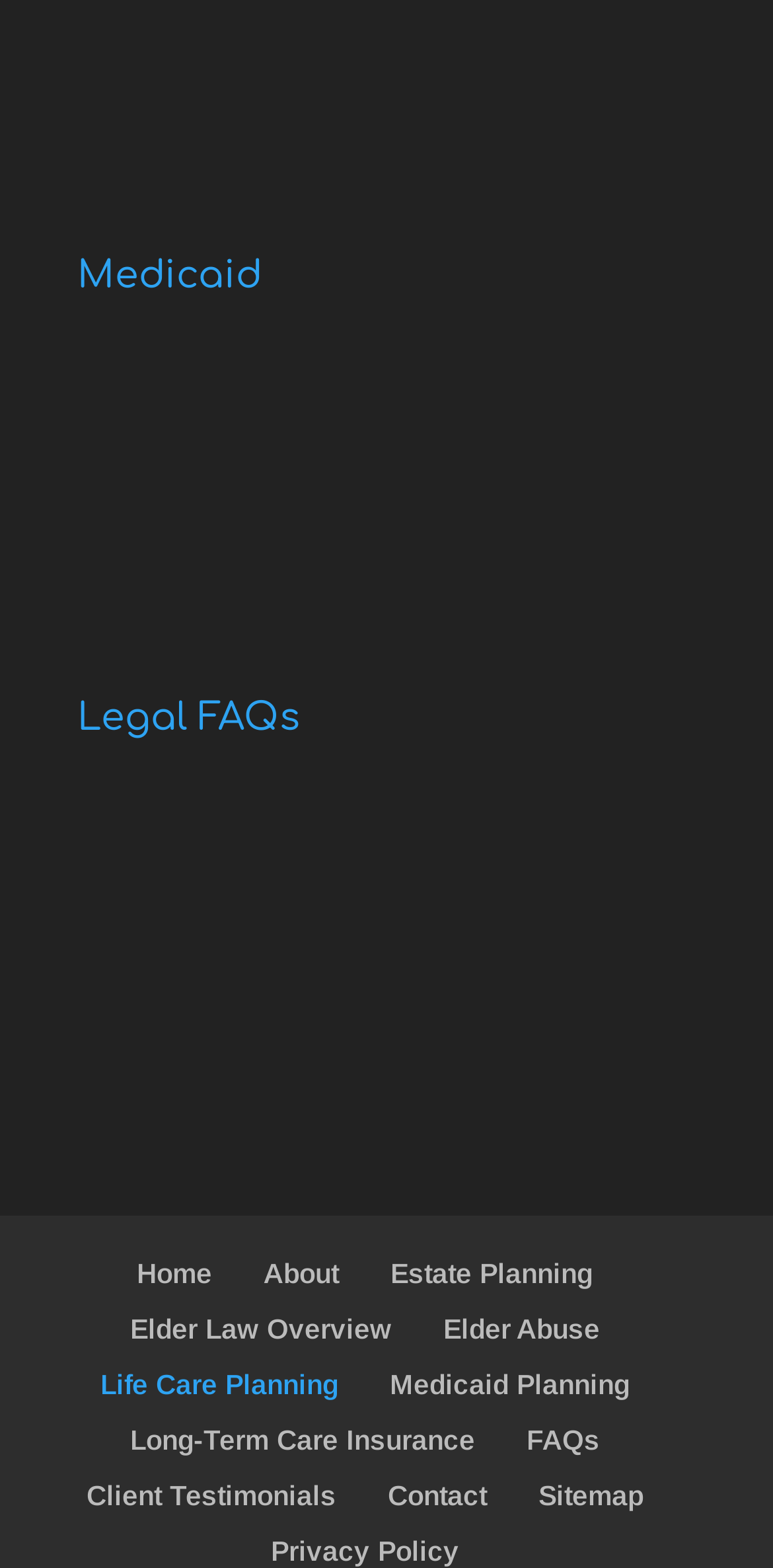Locate the coordinates of the bounding box for the clickable region that fulfills this instruction: "Click on Medicaid".

[0.1, 0.163, 0.869, 0.2]